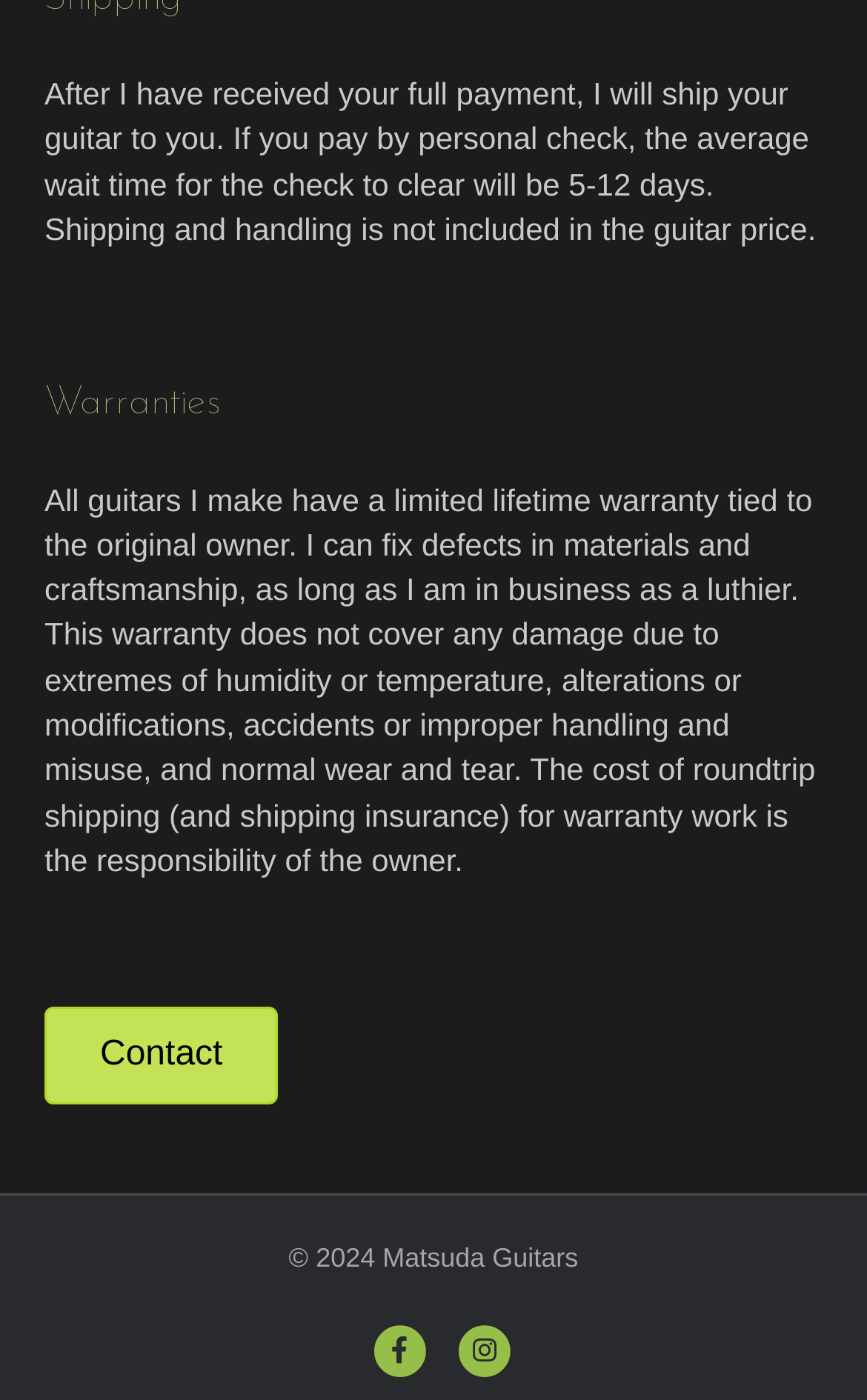What is the purpose of the 'Contact' button?
Give a thorough and detailed response to the question.

The presence of a 'Contact' button on the website implies that it is meant to facilitate communication with the luthier, likely for inquiries or orders.